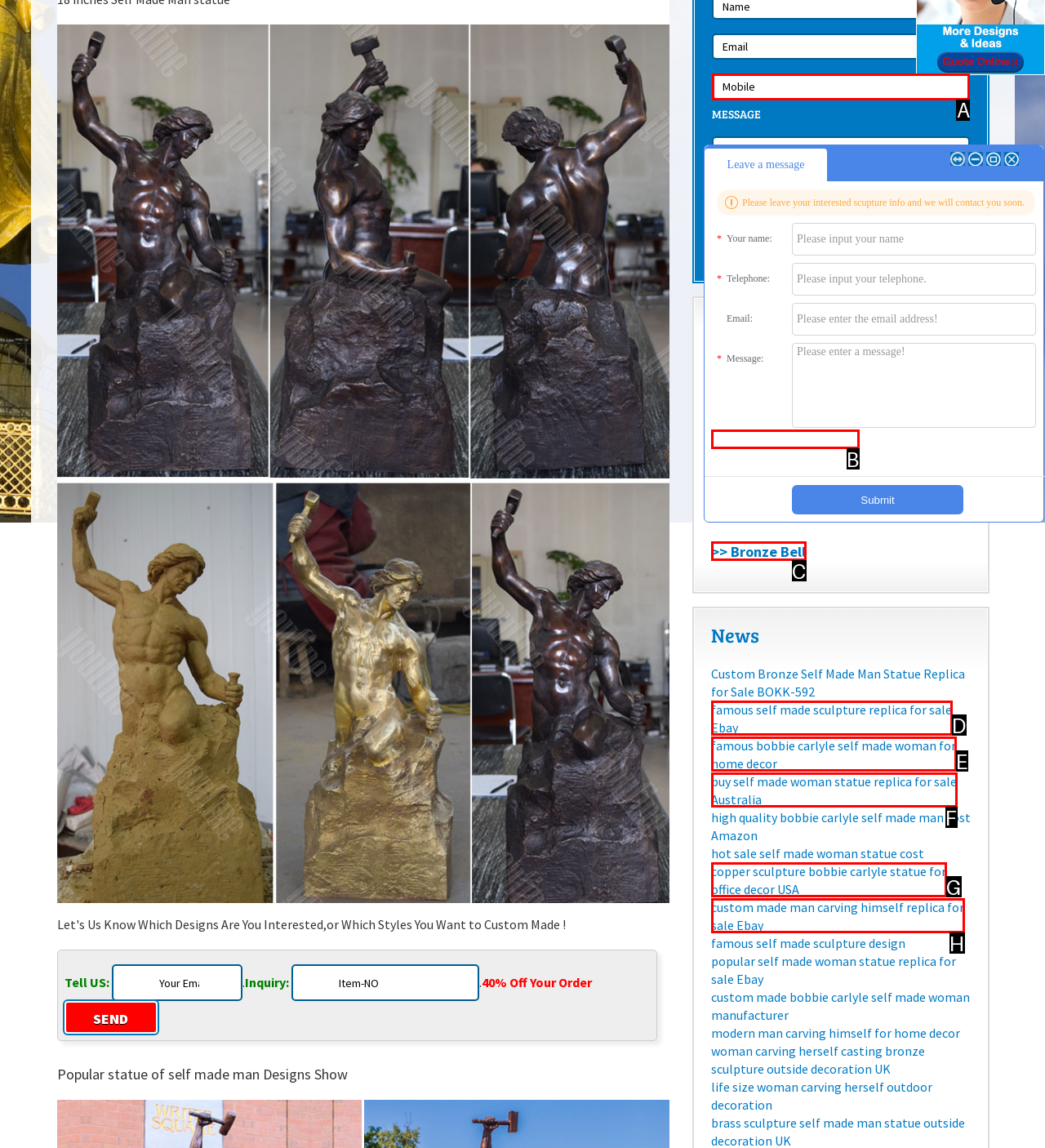Identify the matching UI element based on the description: name="tel" placeholder="Mobile"
Reply with the letter from the available choices.

A